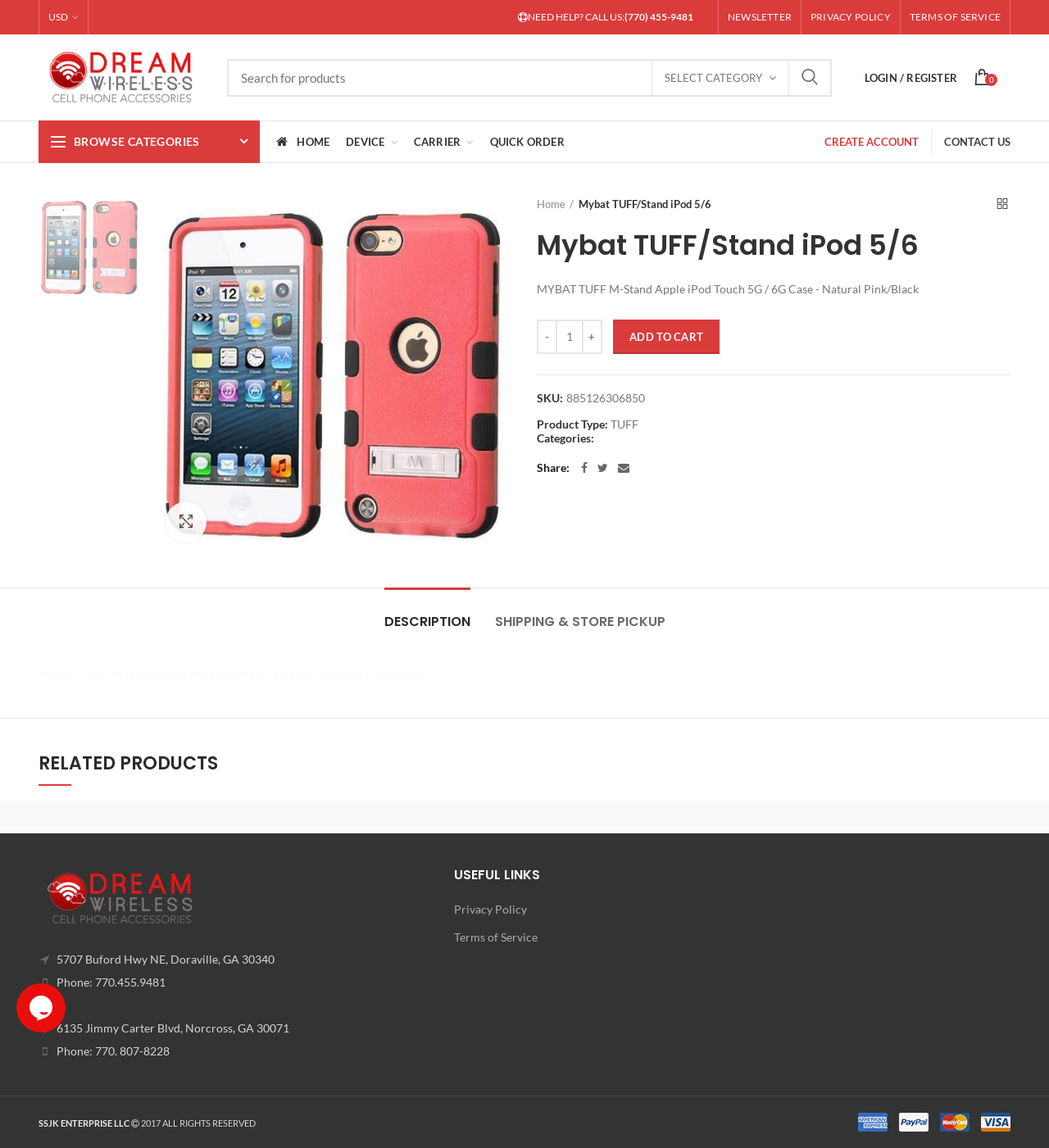What is the category of the product? Examine the screenshot and reply using just one word or a brief phrase.

TUFF